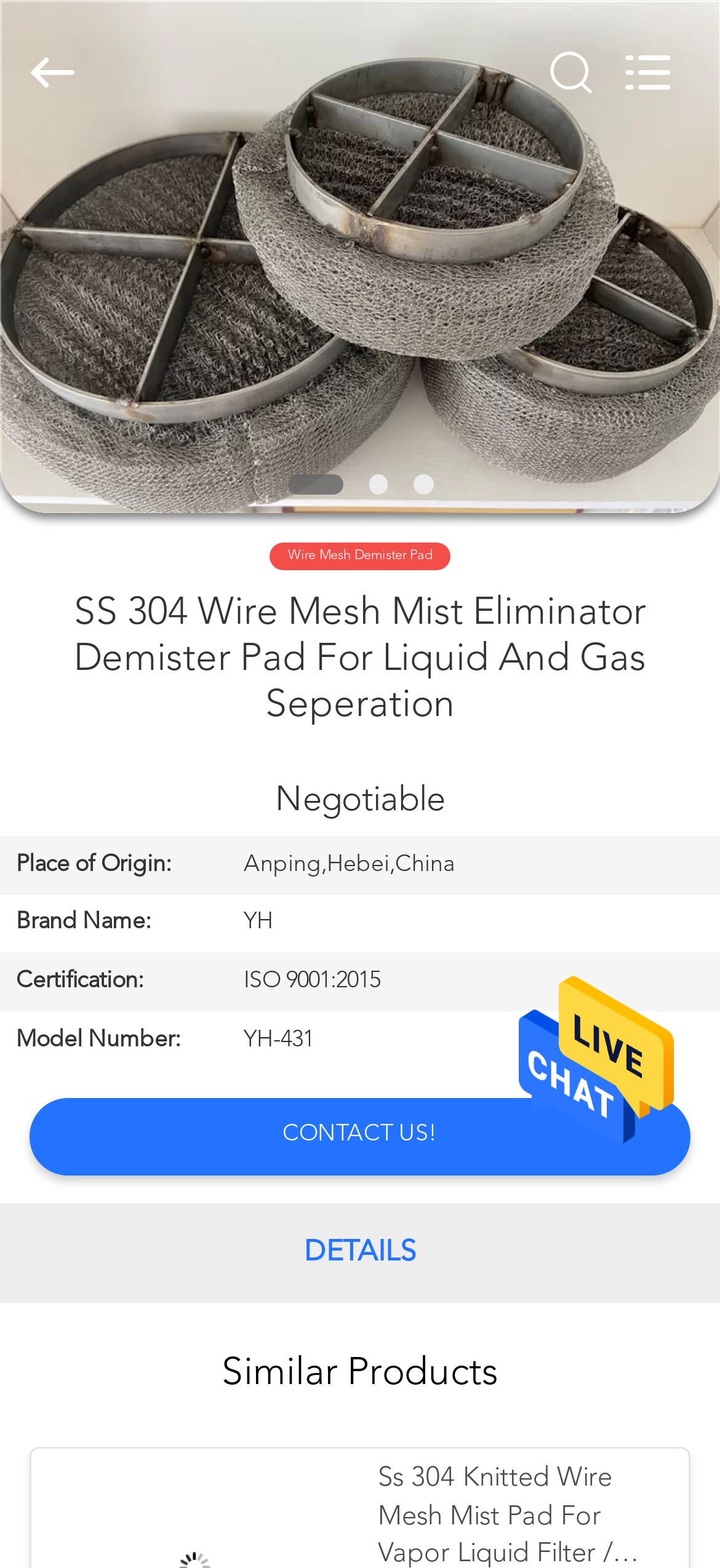What is the model number of the product?
Based on the image content, provide your answer in one word or a short phrase.

YH-431